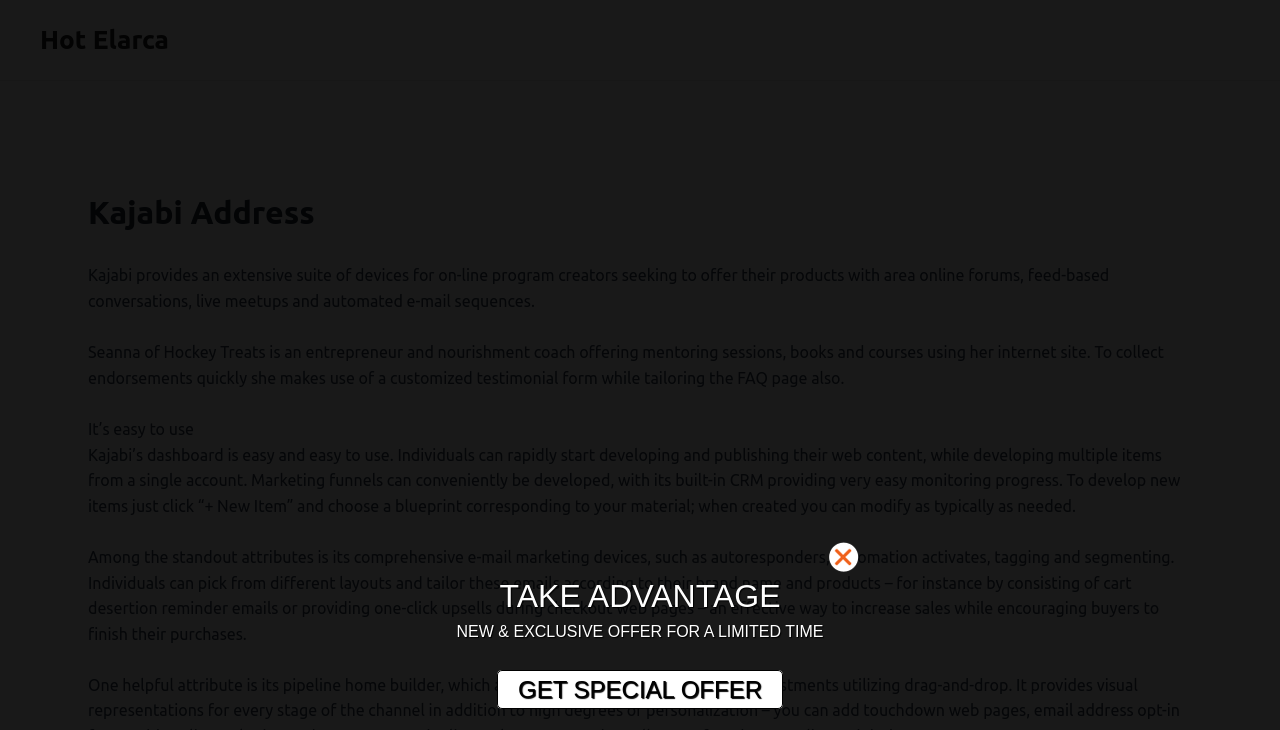Who is Seanna of Hockey Treats?
Using the image as a reference, give a one-word or short phrase answer.

Entrepreneur and nutrition coach